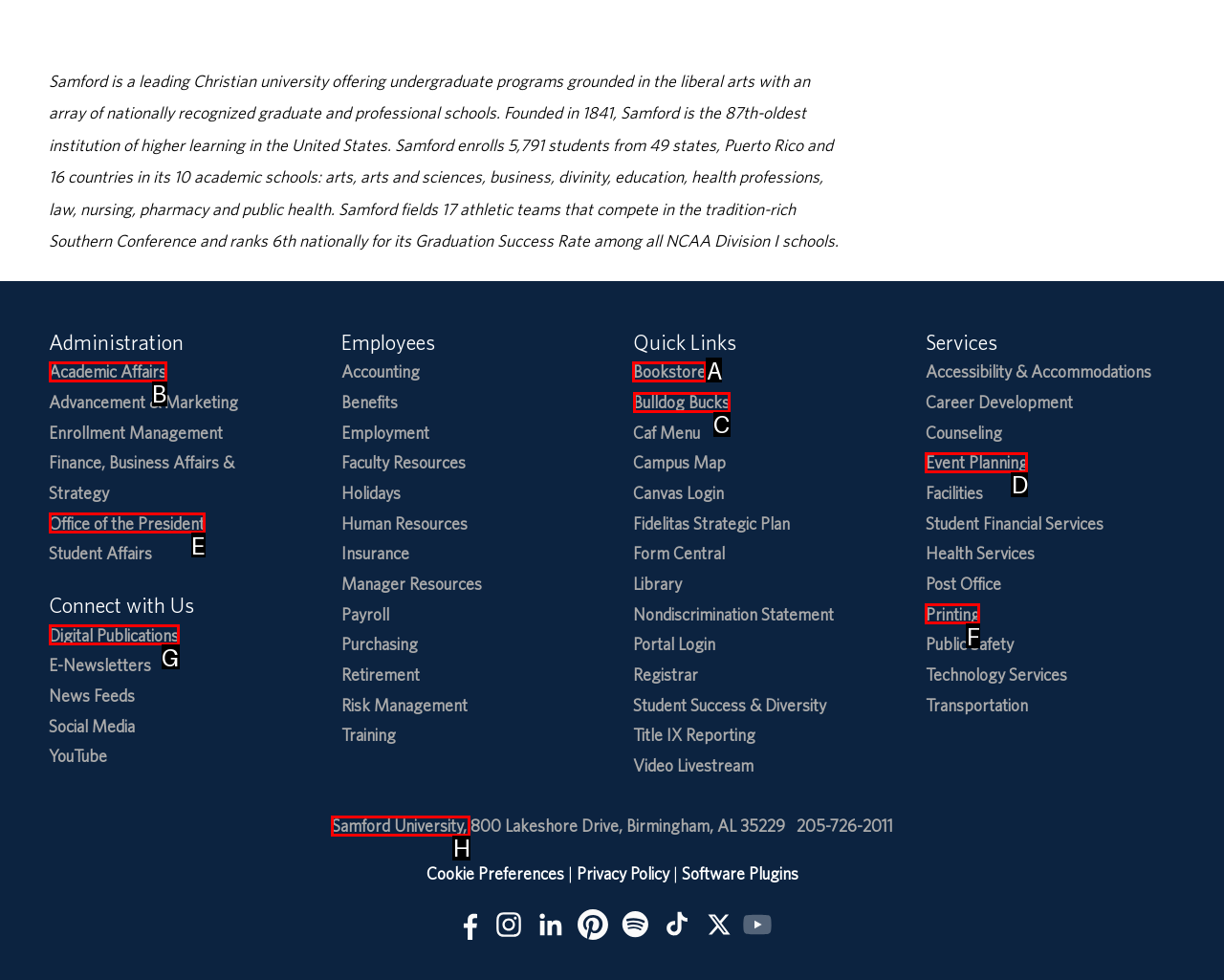Select the HTML element that needs to be clicked to carry out the task: Search for something
Provide the letter of the correct option.

None